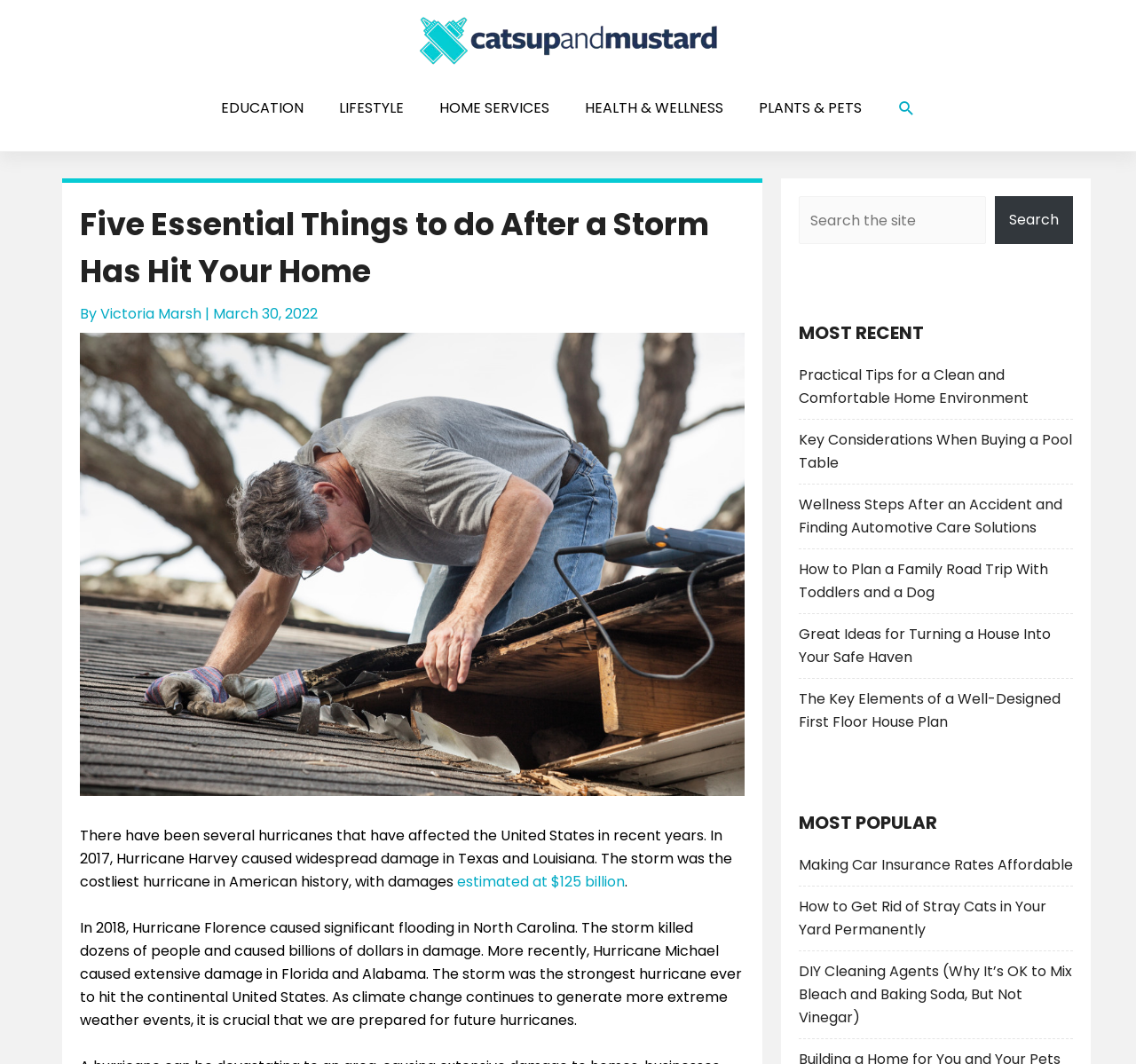Create an elaborate caption that covers all aspects of the webpage.

The webpage is about a blog post titled "Know These Essential Things Before a Storm Hits Your Home" on the website "Catsup and Mustard". At the top, there is a logo of "Catsup and Mustard" with a link to the website's homepage. Below the logo, there is a navigation menu with links to different categories such as "EDUCATION", "LIFESTYLE", "HOME SERVICES", "HEALTH & WELLNESS", and "PLANTS & PETS". 

On the left side, there is a search icon with a link to search the website. Below the search icon, there is a heading that reads "Five Essential Things to do After a Storm Has Hit Your Home" followed by the author's name "Victoria Marsh" and the date "March 30, 2022". 

Below the heading, there is a large image of a person removing rotten wood from a leaky roof. The image takes up most of the width of the webpage. 

The main content of the blog post starts below the image. The text discusses the impact of hurricanes on the United States, including Hurricane Harvey in 2017 and Hurricane Florence in 2018. There is a link to a source that estimates the damage of Hurricane Harvey at $125 billion. 

On the right side, there is a complementary section with a search bar and a button. Below the search bar, there are two headings: "MOST RECENT" and "MOST POPULAR". Under each heading, there are several links to other blog posts on the website, such as "Practical Tips for a Clean and Comfortable Home Environment" and "Making Car Insurance Rates Affordable".